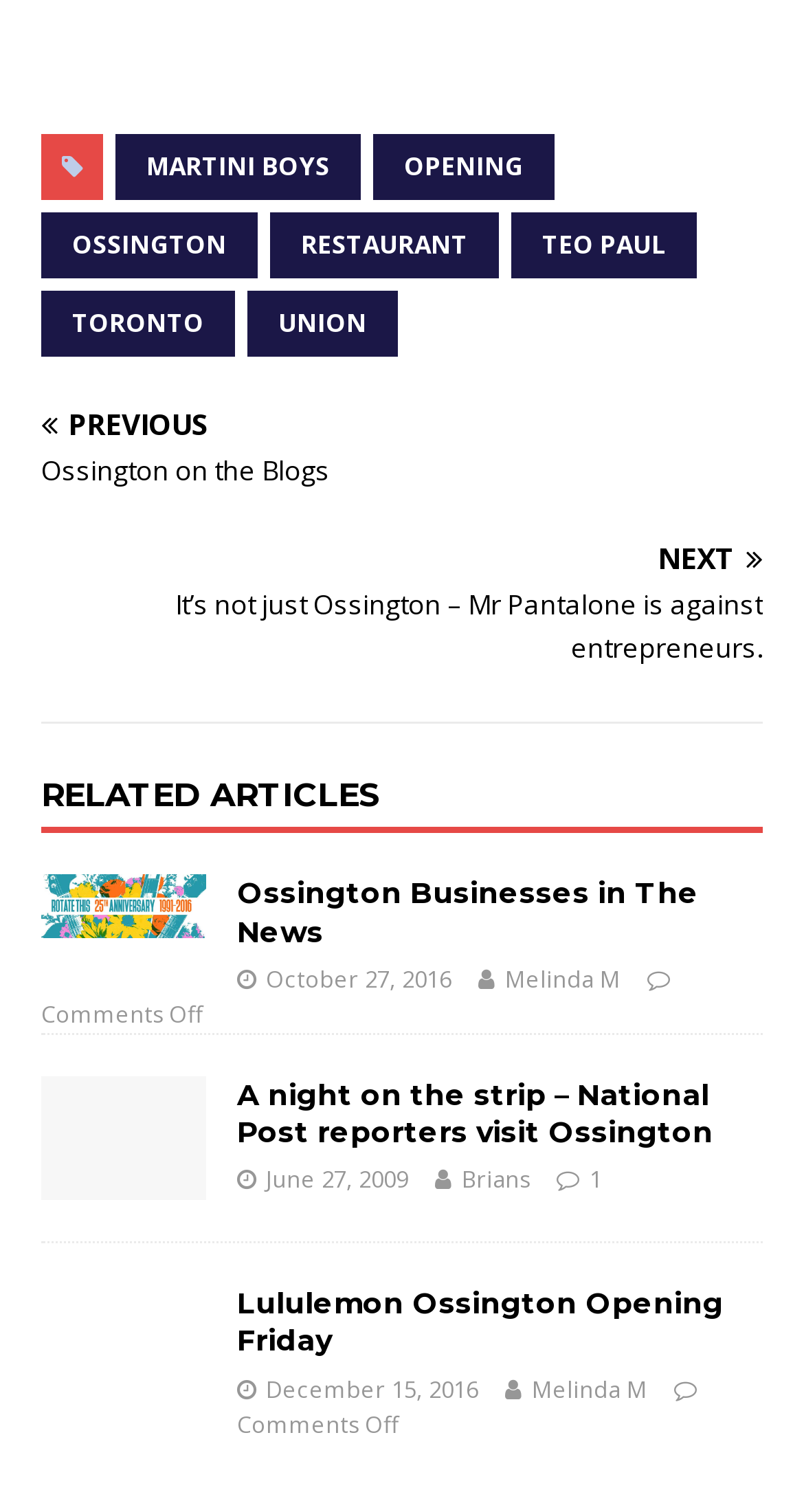Give the bounding box coordinates for the element described by: "Lululemon Ossington Opening Friday".

[0.295, 0.85, 0.9, 0.899]